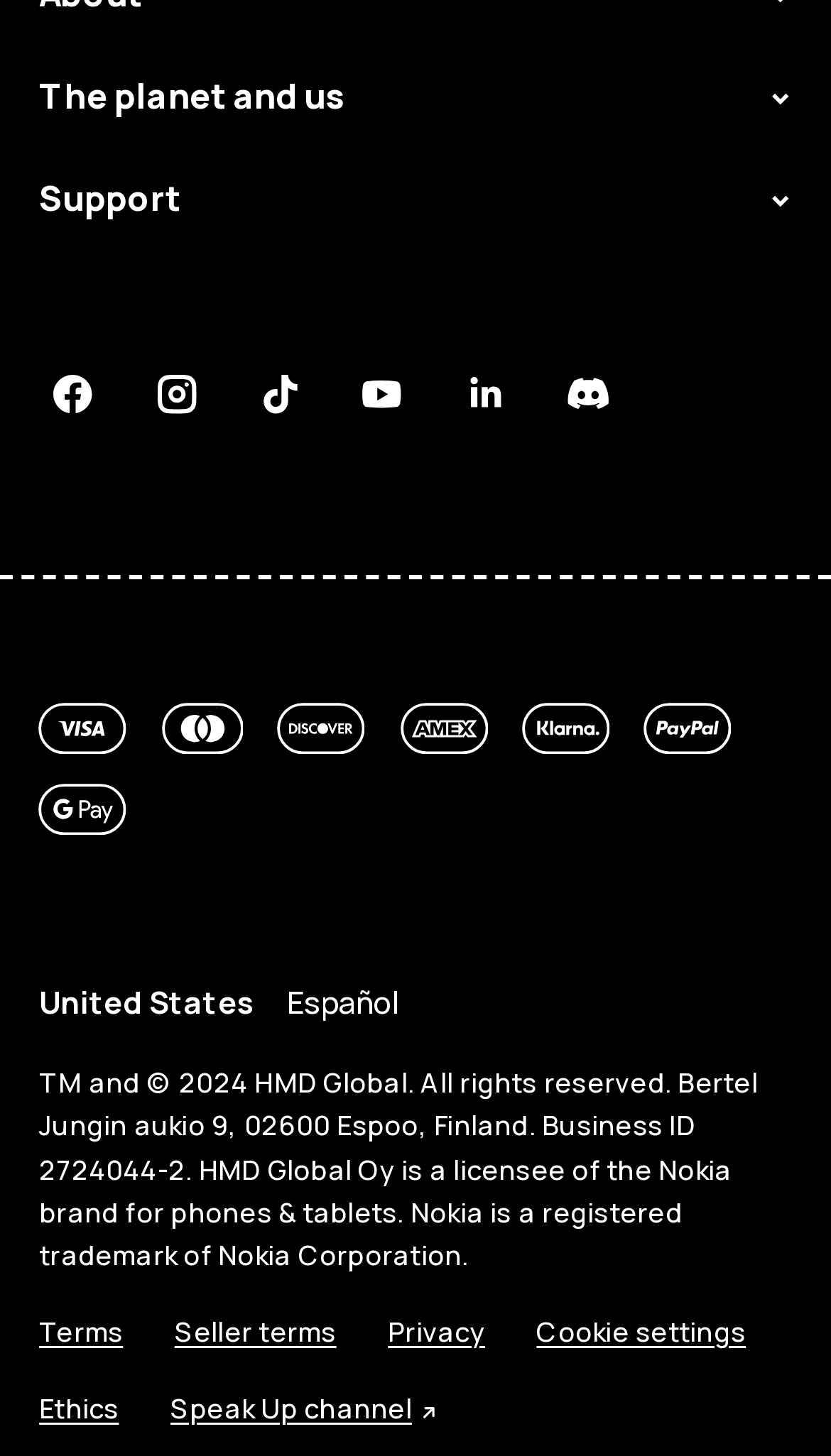Locate the bounding box of the UI element based on this description: "Speak Up channel". Provide four float numbers between 0 and 1 as [left, top, right, bottom].

[0.205, 0.953, 0.532, 0.983]